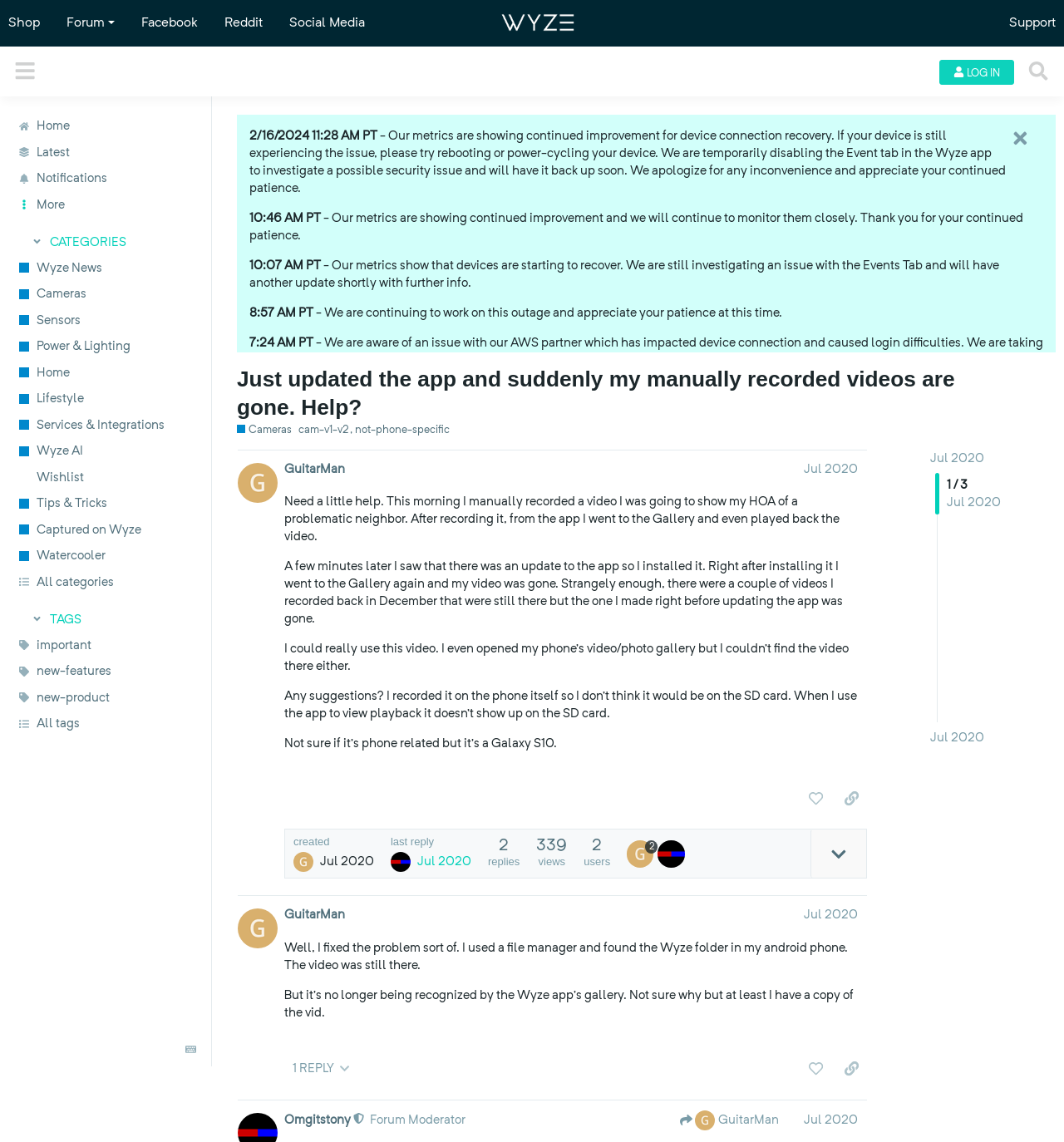What is the name of the forum?
Look at the image and answer the question with a single word or phrase.

Wyze Forum